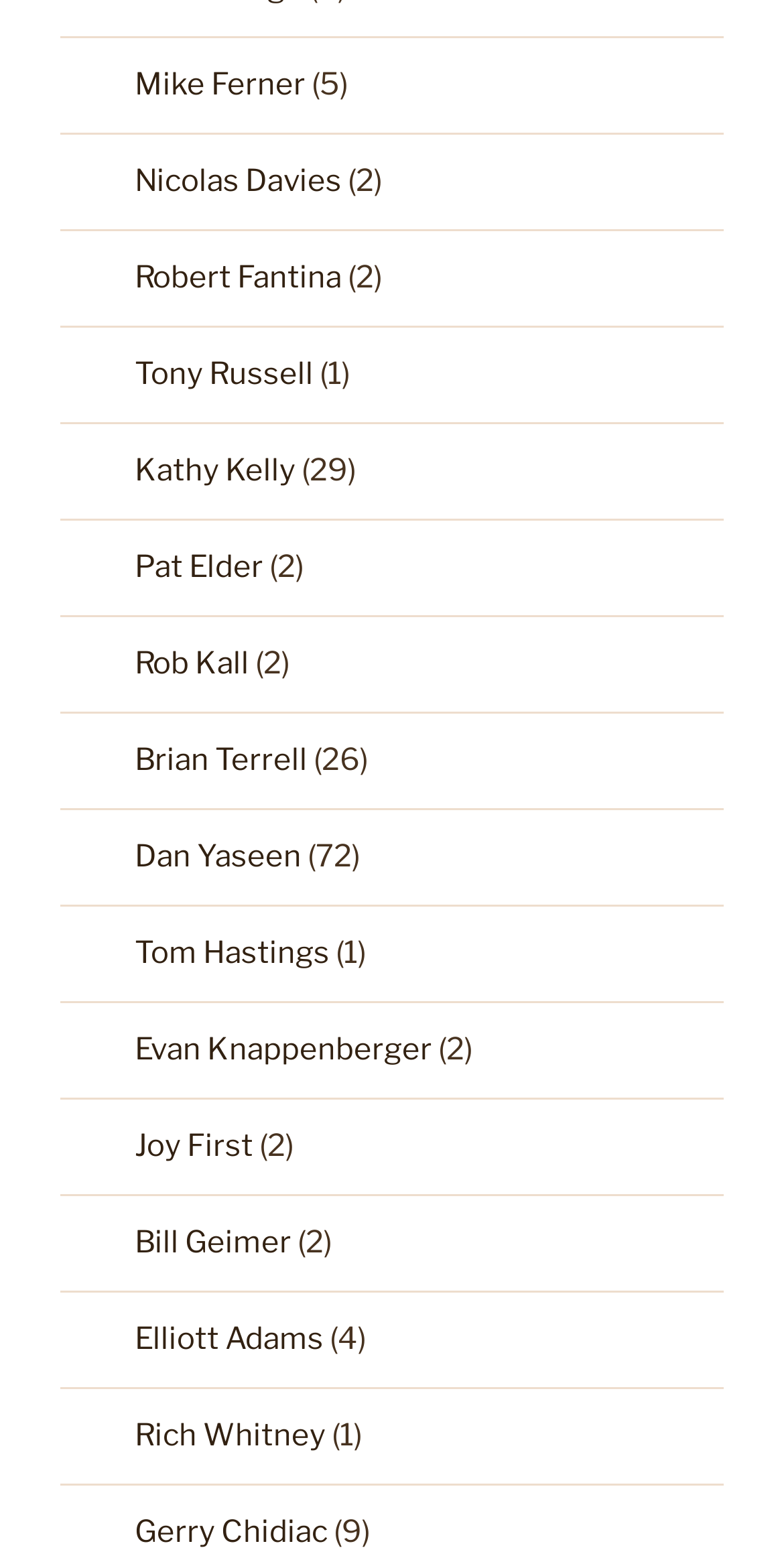Please pinpoint the bounding box coordinates for the region I should click to adhere to this instruction: "View Mike Ferner's profile".

[0.172, 0.042, 0.39, 0.065]